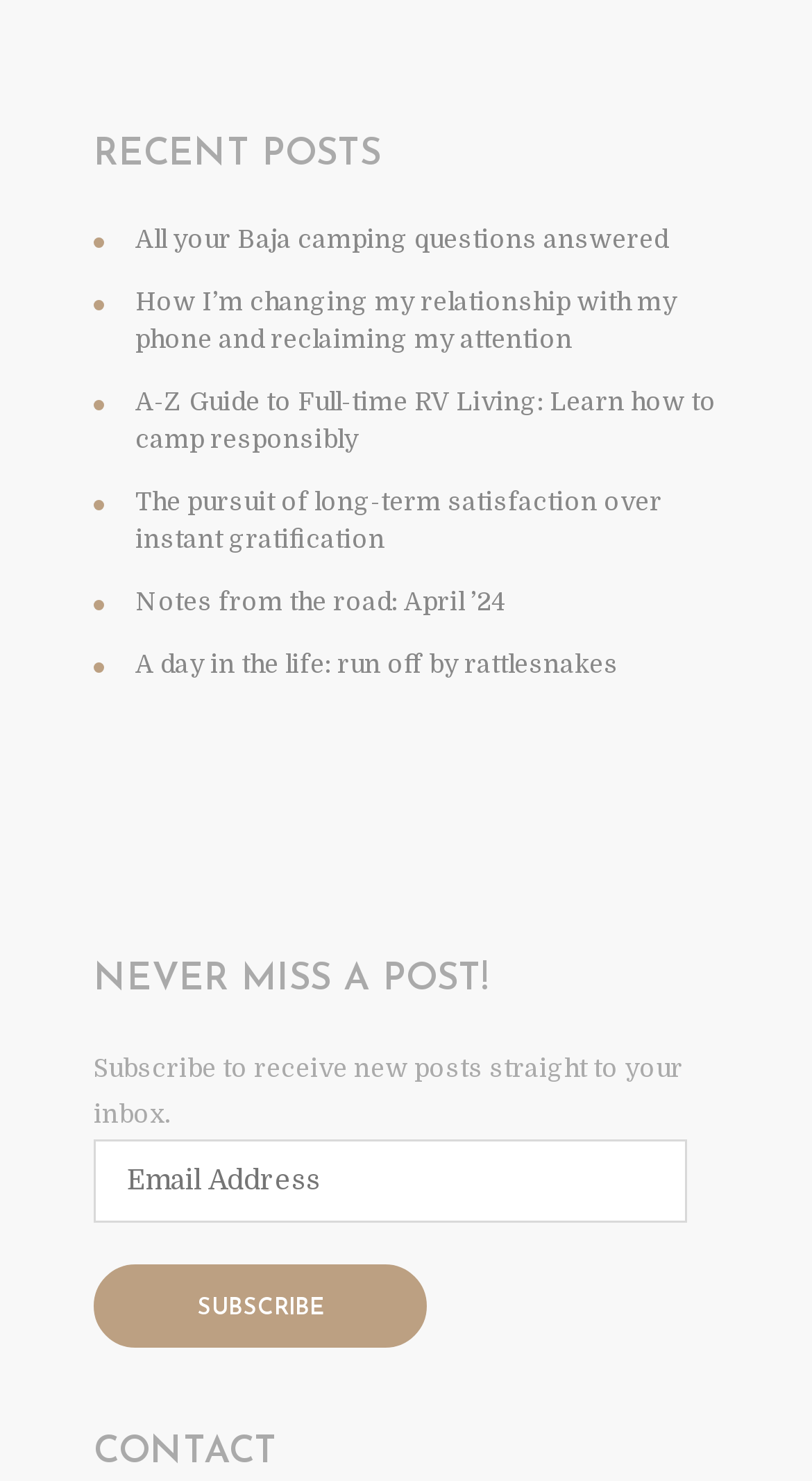Please specify the bounding box coordinates for the clickable region that will help you carry out the instruction: "Click on 'LOCAL PICK-UP'".

None